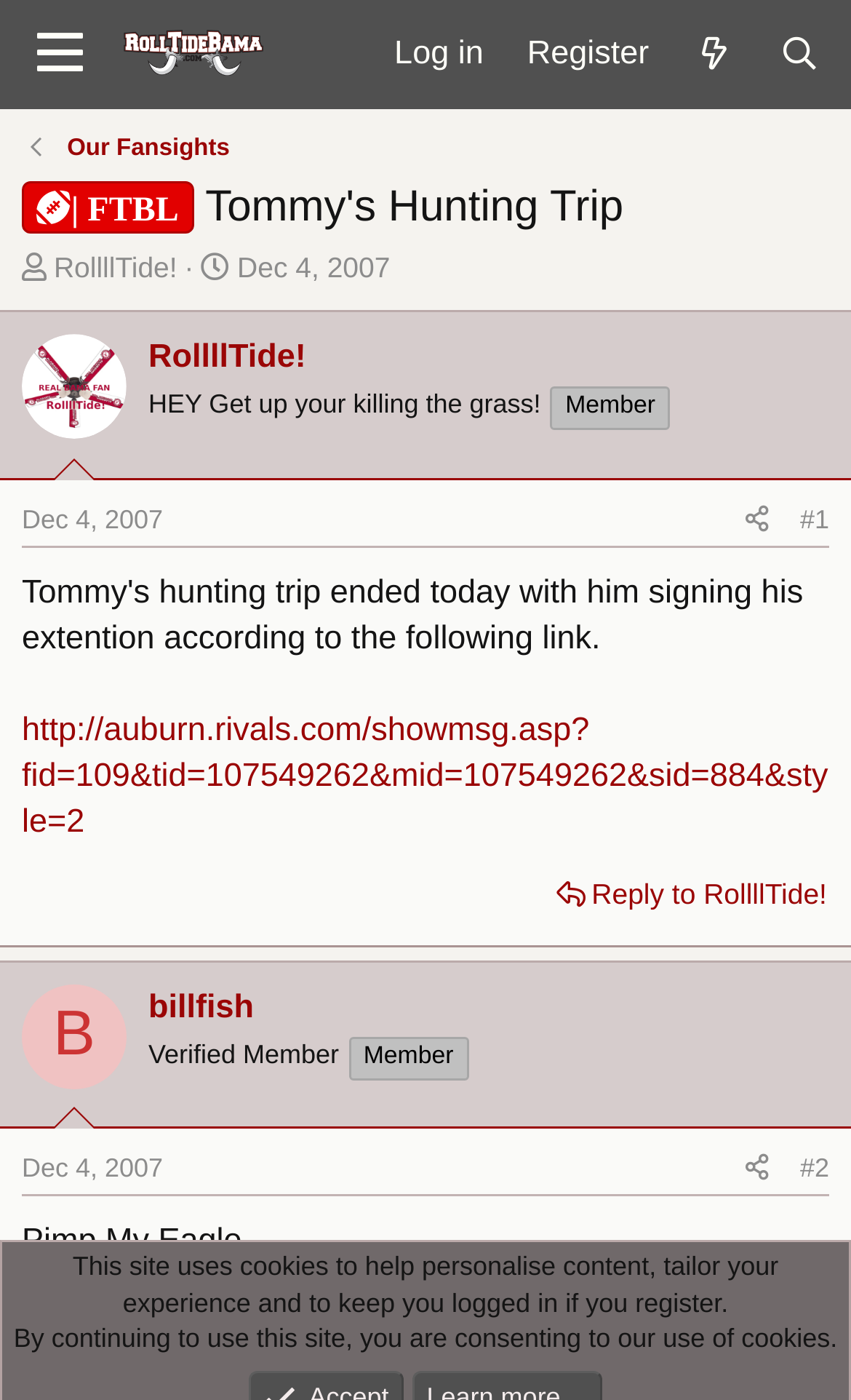How many links are there in the first post?
Using the visual information, respond with a single word or phrase.

3